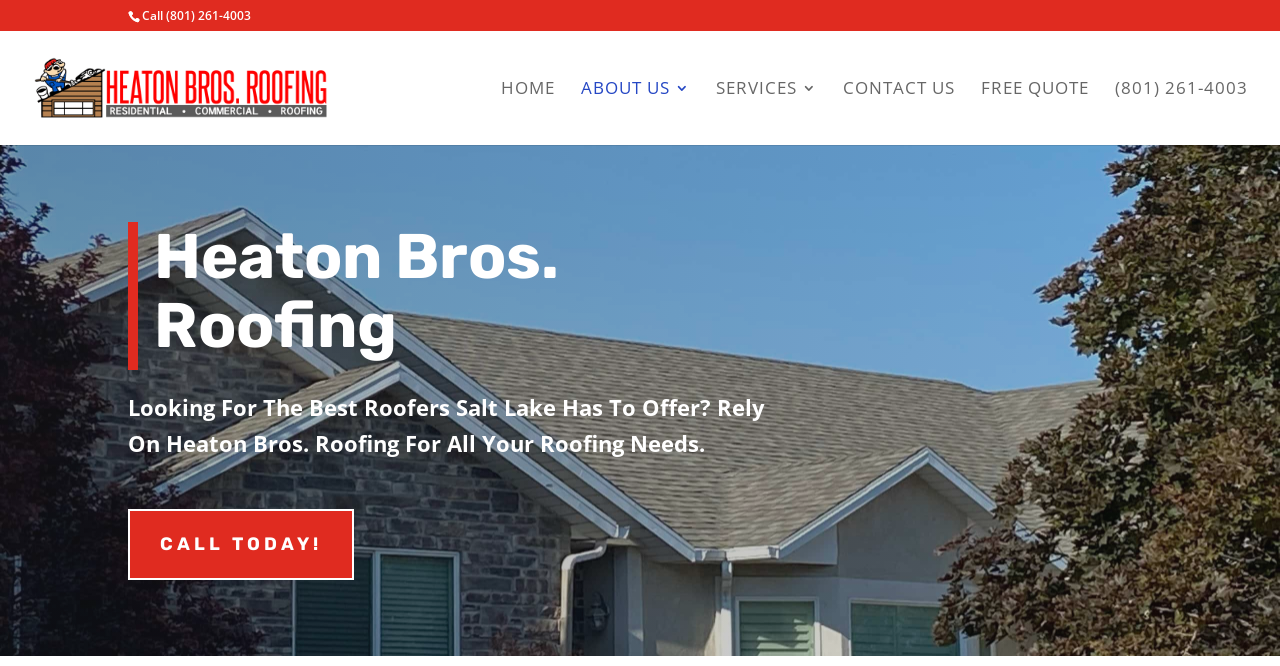What is the phone number to call for roofing services?
Make sure to answer the question with a detailed and comprehensive explanation.

I found the phone number by looking at the top-right corner of the webpage, where it says 'Call (801) 261-4003'. This is likely the contact information for the roofing company.